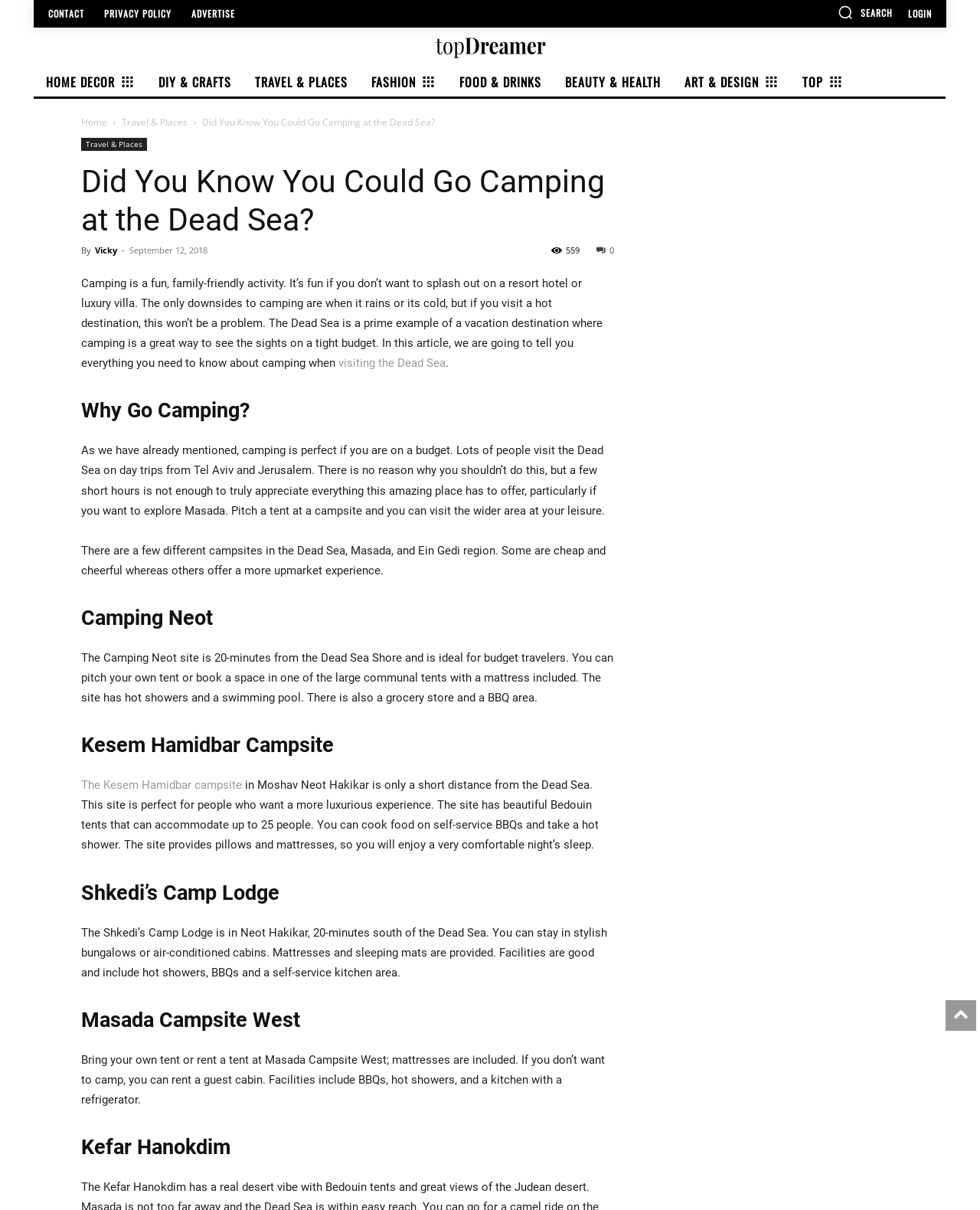What is the benefit of camping mentioned in the webpage?
Observe the image and answer the question with a one-word or short phrase response.

Budget-friendly